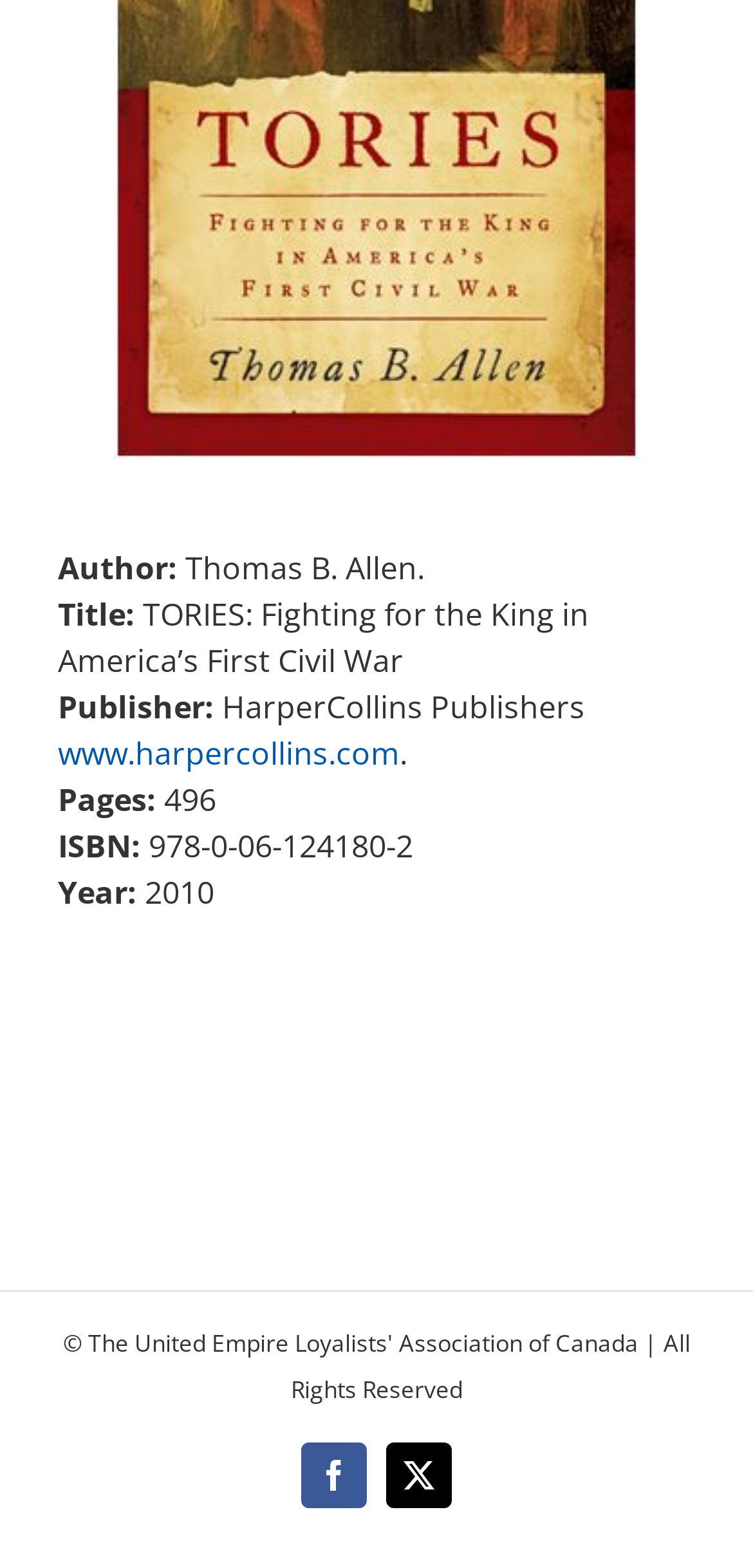Using the elements shown in the image, answer the question comprehensively: What is the title of the book?

The title of the book is mentioned next to the 'Title:' label, which is 'TORIES: Fighting for the King in America’s First Civil War'.